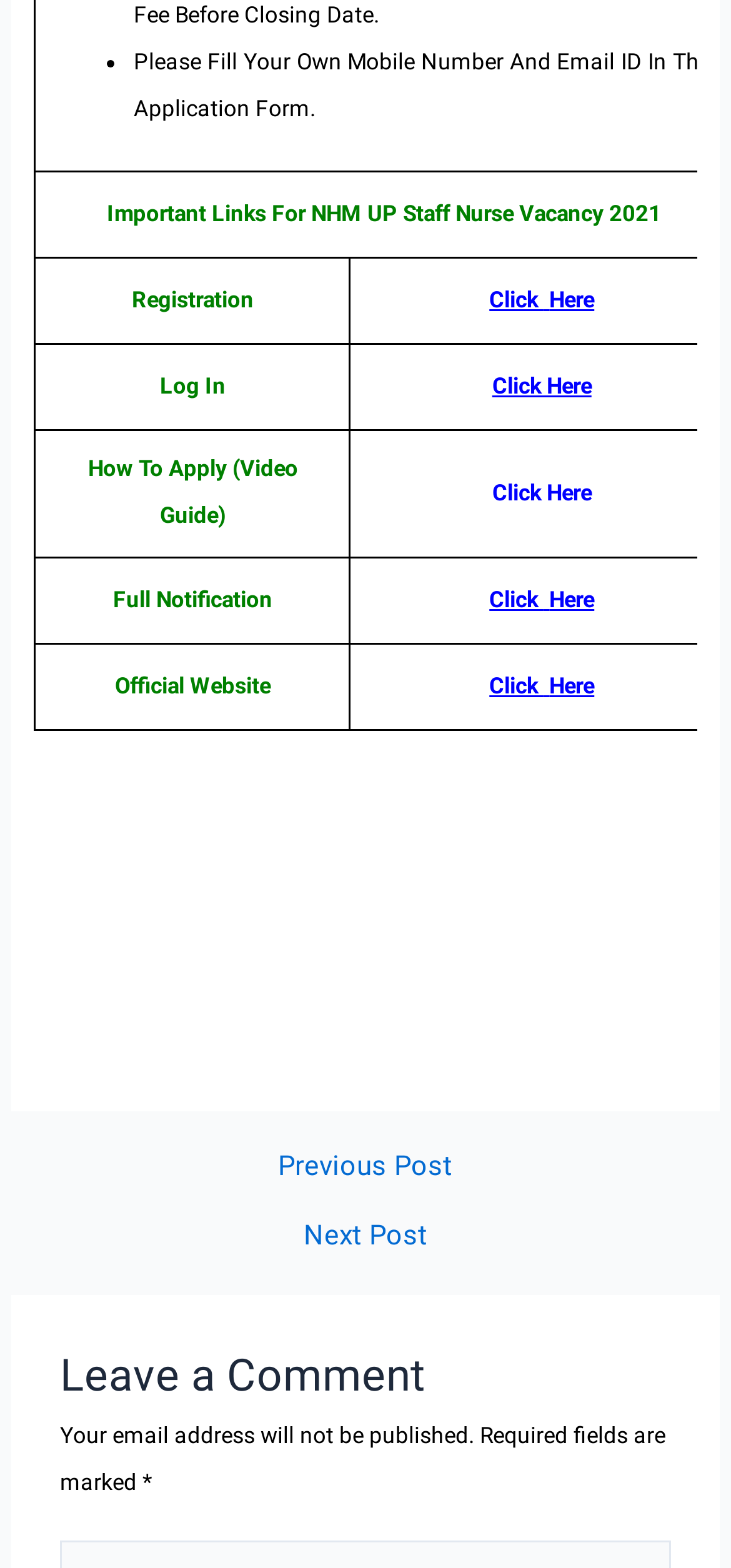Identify the bounding box coordinates of the HTML element based on this description: "Click Here".

[0.669, 0.429, 0.813, 0.446]